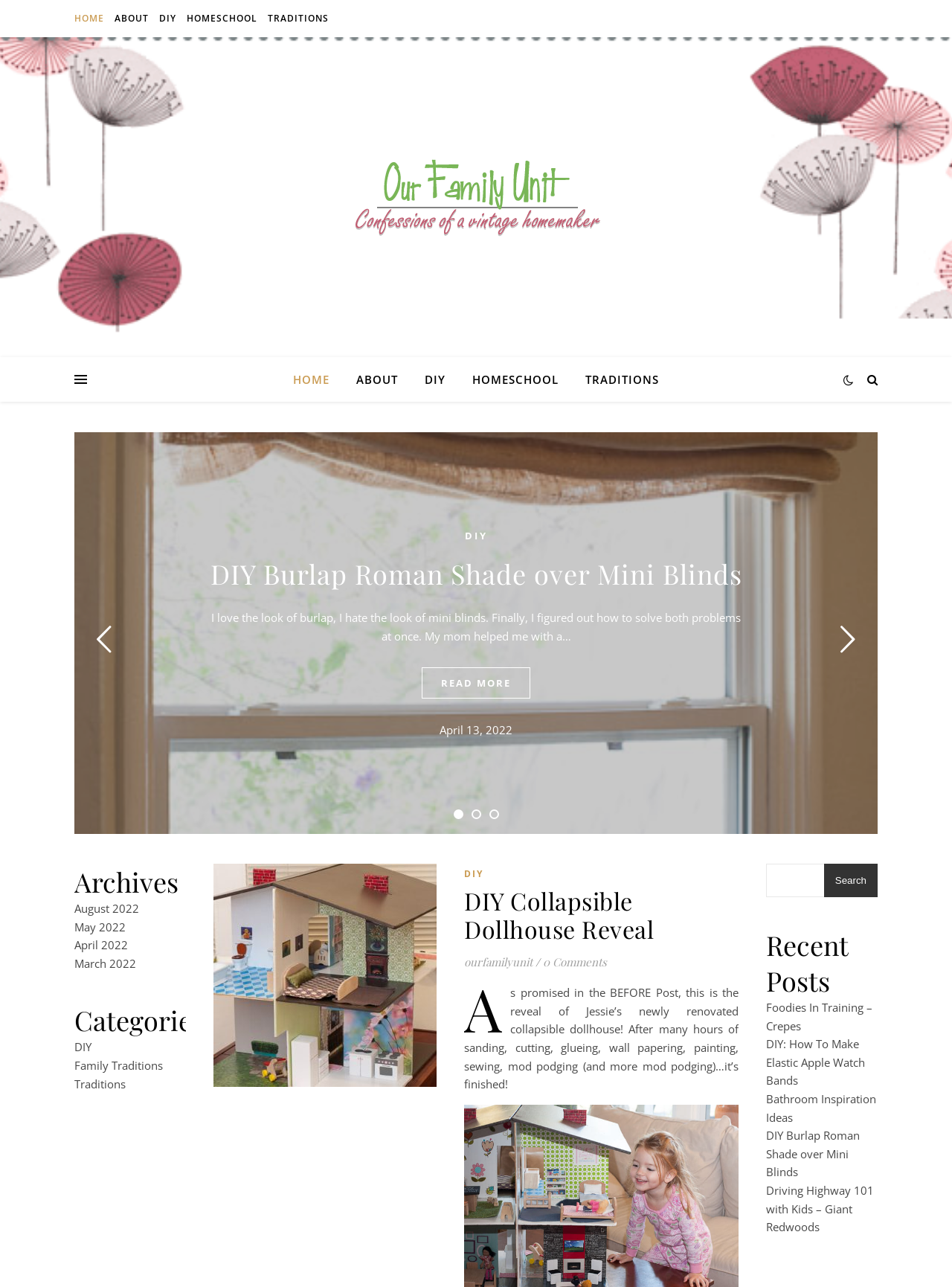Identify the bounding box coordinates for the region of the element that should be clicked to carry out the instruction: "View the 'Archives' section". The bounding box coordinates should be four float numbers between 0 and 1, i.e., [left, top, right, bottom].

[0.078, 0.671, 0.195, 0.699]